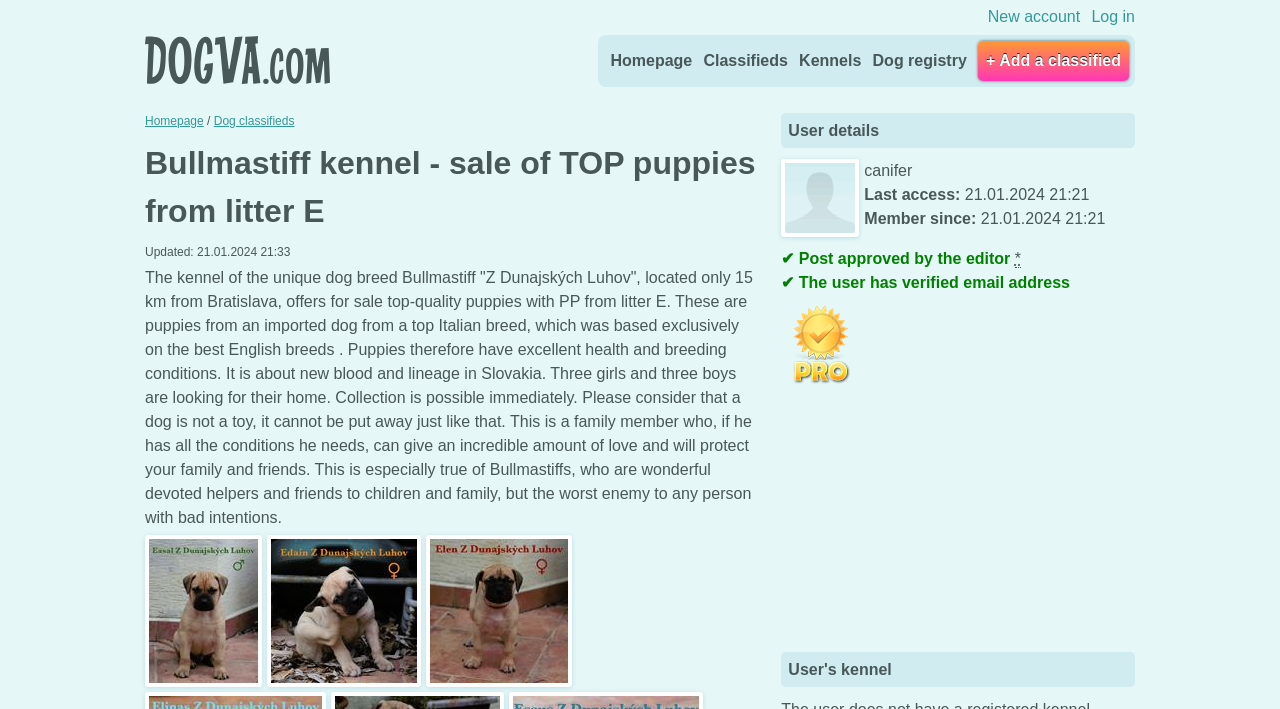Write an exhaustive caption that covers the webpage's main aspects.

This webpage is about a Bullmastiff kennel, specifically "Z Dunajských Luhov", located 15 km from Bratislava. The page is divided into several sections. At the top, there is a navigation menu with links to "Homepage", "Classifieds", "Kennels", "Dog registry", and "+ Add a classified". Below the navigation menu, there is a heading that reads "Bullmastiff kennel - sale of TOP puppies from litter E". 

Under this heading, there is a paragraph of text that describes the kennel and the puppies for sale. The text explains that the puppies are from an imported dog from a top Italian breed and have excellent health and breeding conditions. It also mentions that three girls and three boys are looking for a home and that a dog is a family member that requires care and attention.

To the right of the text, there are three images of Bullmastiff puppies. Below the text and images, there is a section dedicated to user details, which includes a profile picture, last access time, and membership information. There is also a section that indicates the user's kennel is a professional kennel and has a verified email address.

At the bottom of the page, there is an advertisement iframe and a heading that reads "User's kennel". The overall layout of the page is organized, with clear headings and concise text, making it easy to navigate and find information.